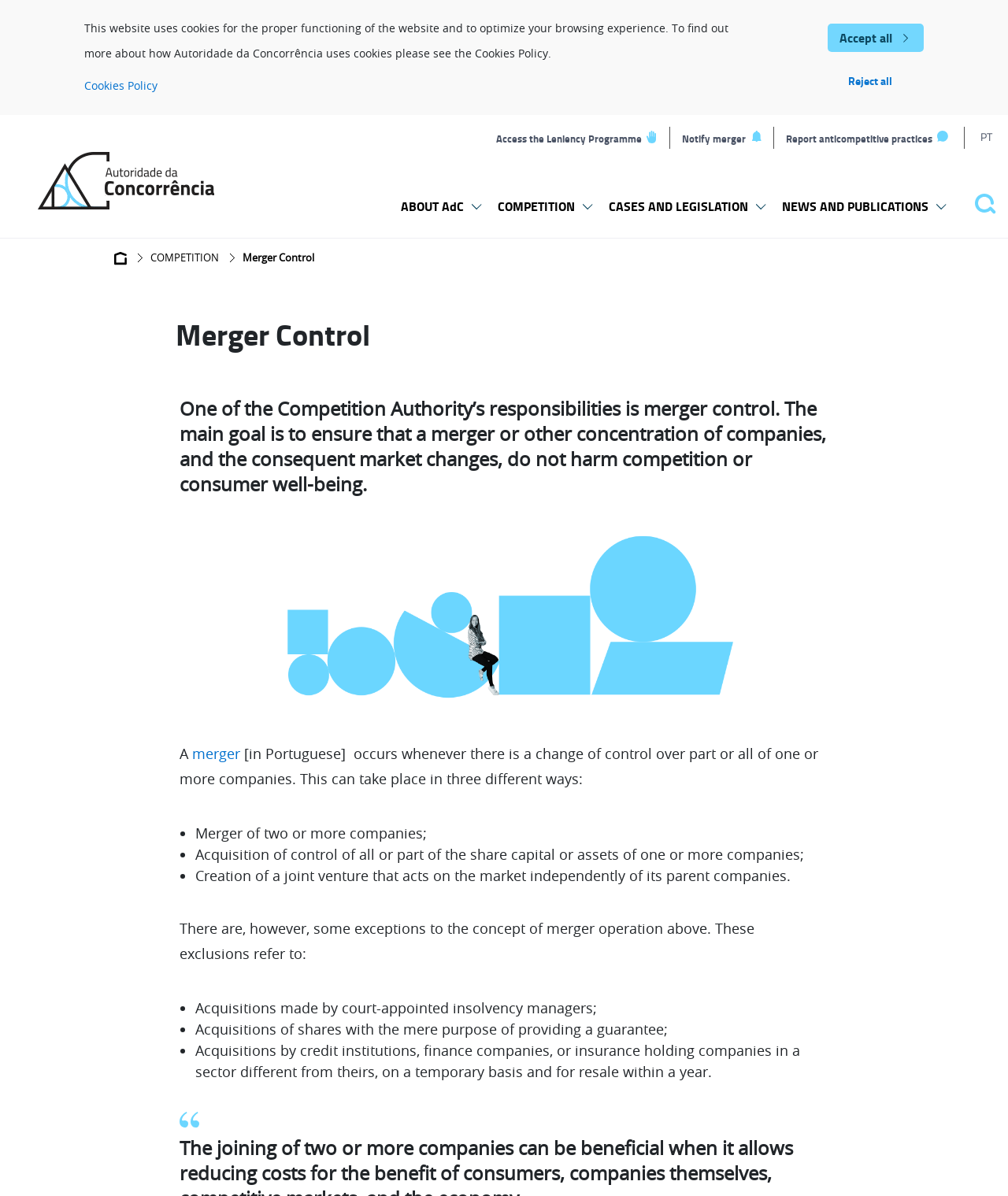Please determine the bounding box coordinates for the element that should be clicked to follow these instructions: "Go back to home".

[0.024, 0.126, 0.214, 0.175]